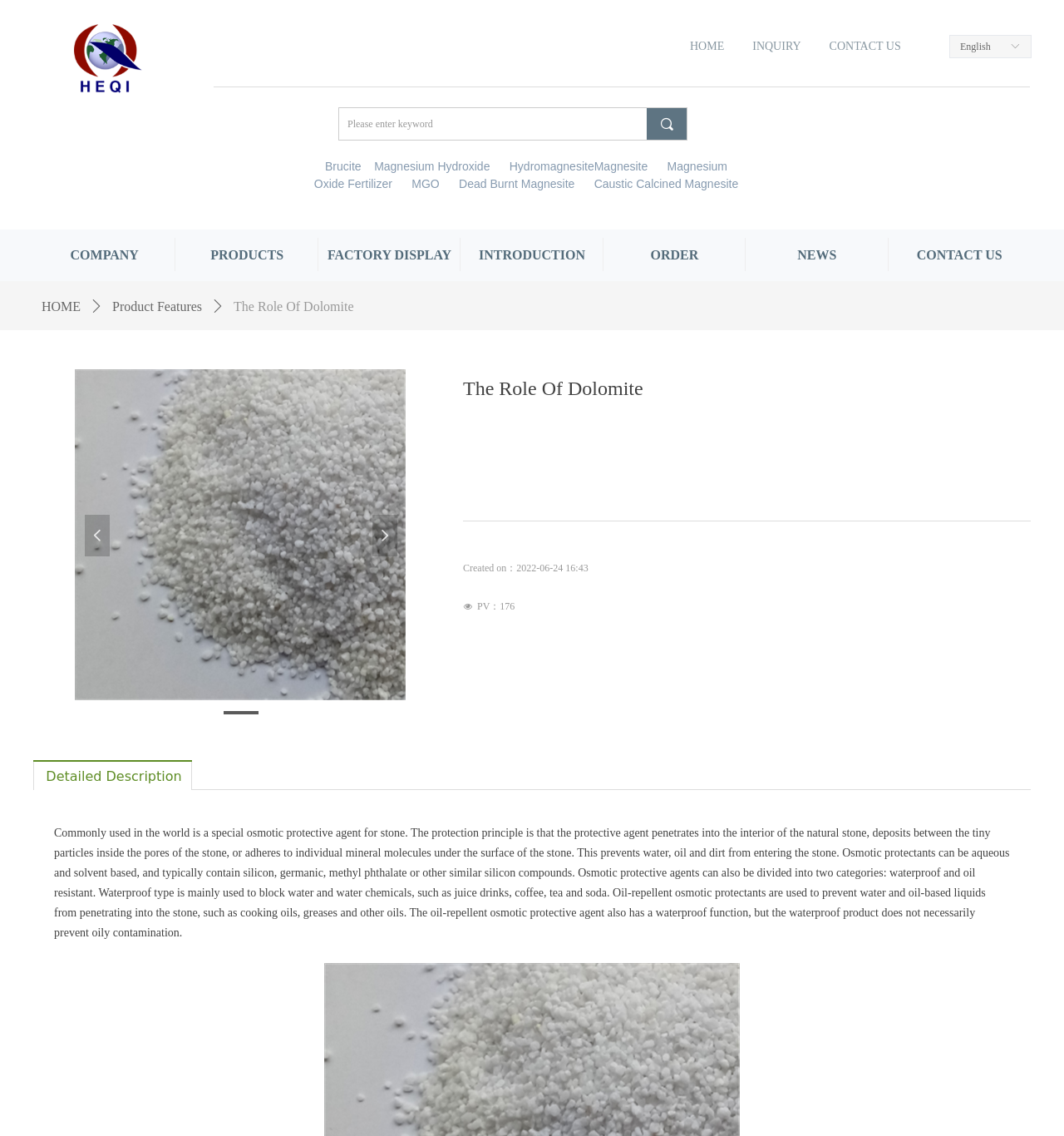Offer a detailed explanation of the webpage layout and contents.

The webpage is about the role of dolomite-brucite, specifically focusing on its applications and features. At the top, there is a navigation menu with links to "HOME", "INQUIRY", "CONTACT US", and other pages. Below the navigation menu, there is a section highlighting the company's products, including brucite, magnesium hydroxide, and other related materials.

On the left side, there is a sidebar with links to different sections of the website, such as "COMPANY", "PRODUCTS", "FACTORY DISPLAY", and "NEWS". Below the sidebar, there is a search box where users can enter keywords.

The main content of the webpage is divided into two sections. The first section has a heading "The Role Of Dolomite" and provides a detailed description of the product's features and applications. The second section has a heading "Detailed Description" and provides a lengthy text about the protection principle of osmotic protective agents, their types, and their uses.

There are several images on the page, including a logo at the top right corner and an image related to the product in the main content section. The webpage also has several icons and buttons, such as a language selection button and a search button.